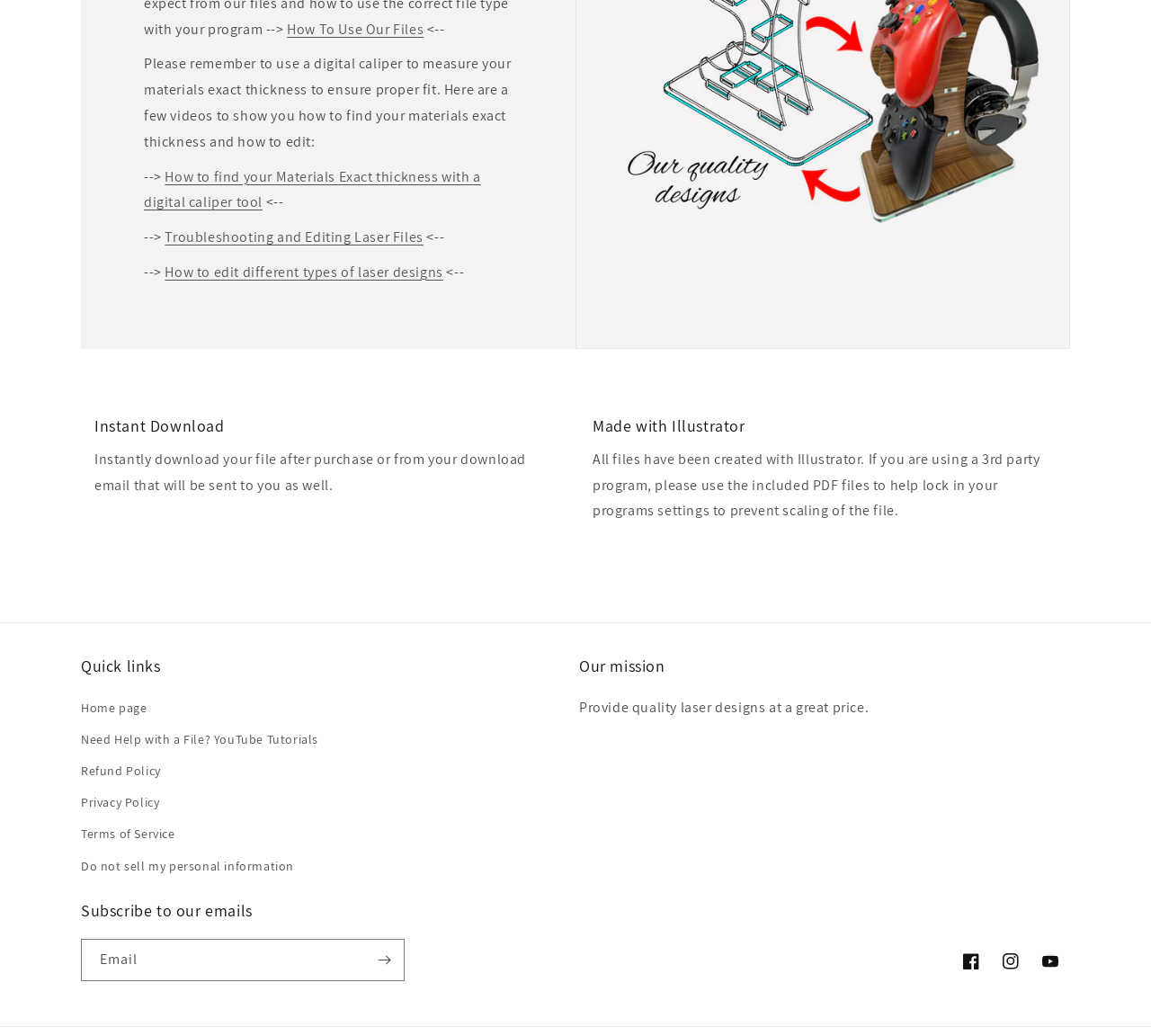Highlight the bounding box coordinates of the element you need to click to perform the following instruction: "Select Hindi as the language."

None